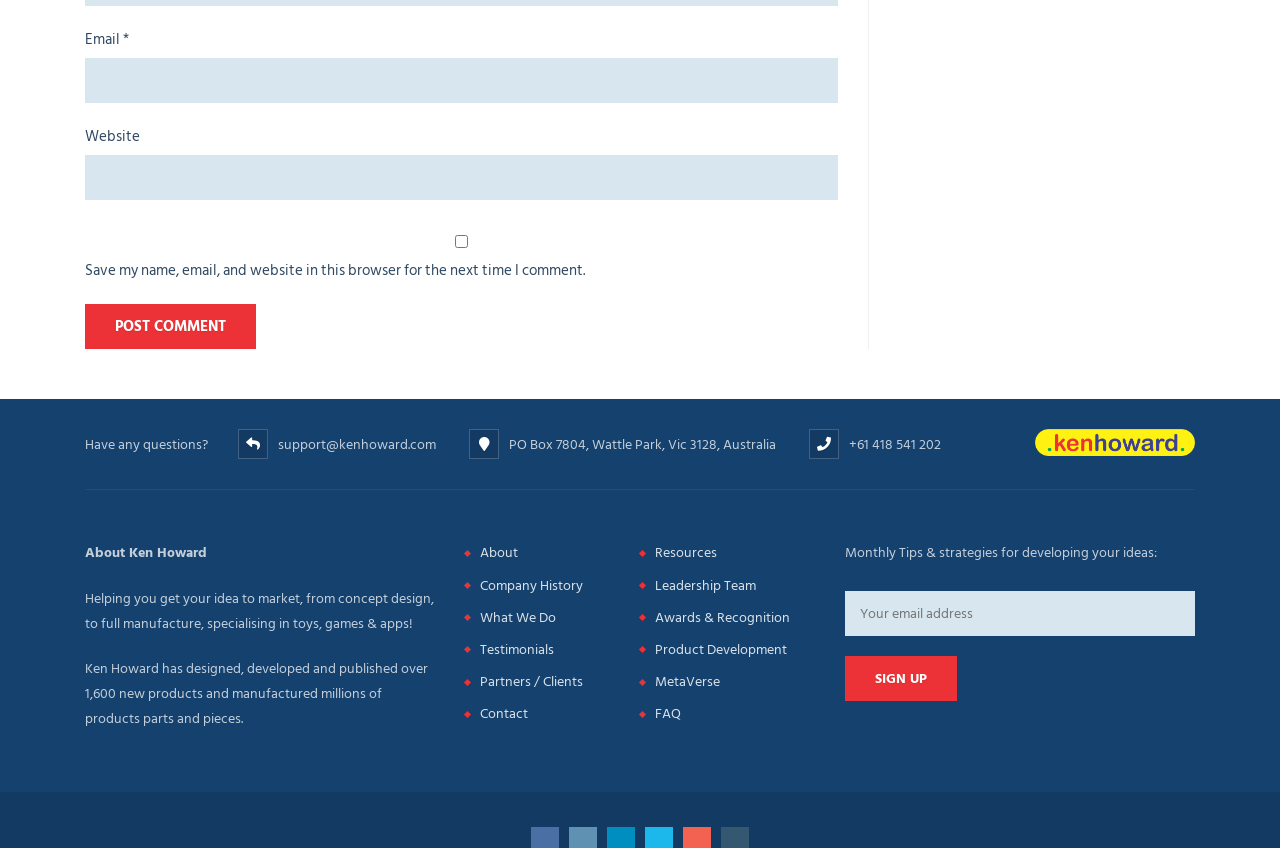Kindly determine the bounding box coordinates of the area that needs to be clicked to fulfill this instruction: "Enter email address".

[0.066, 0.069, 0.655, 0.122]